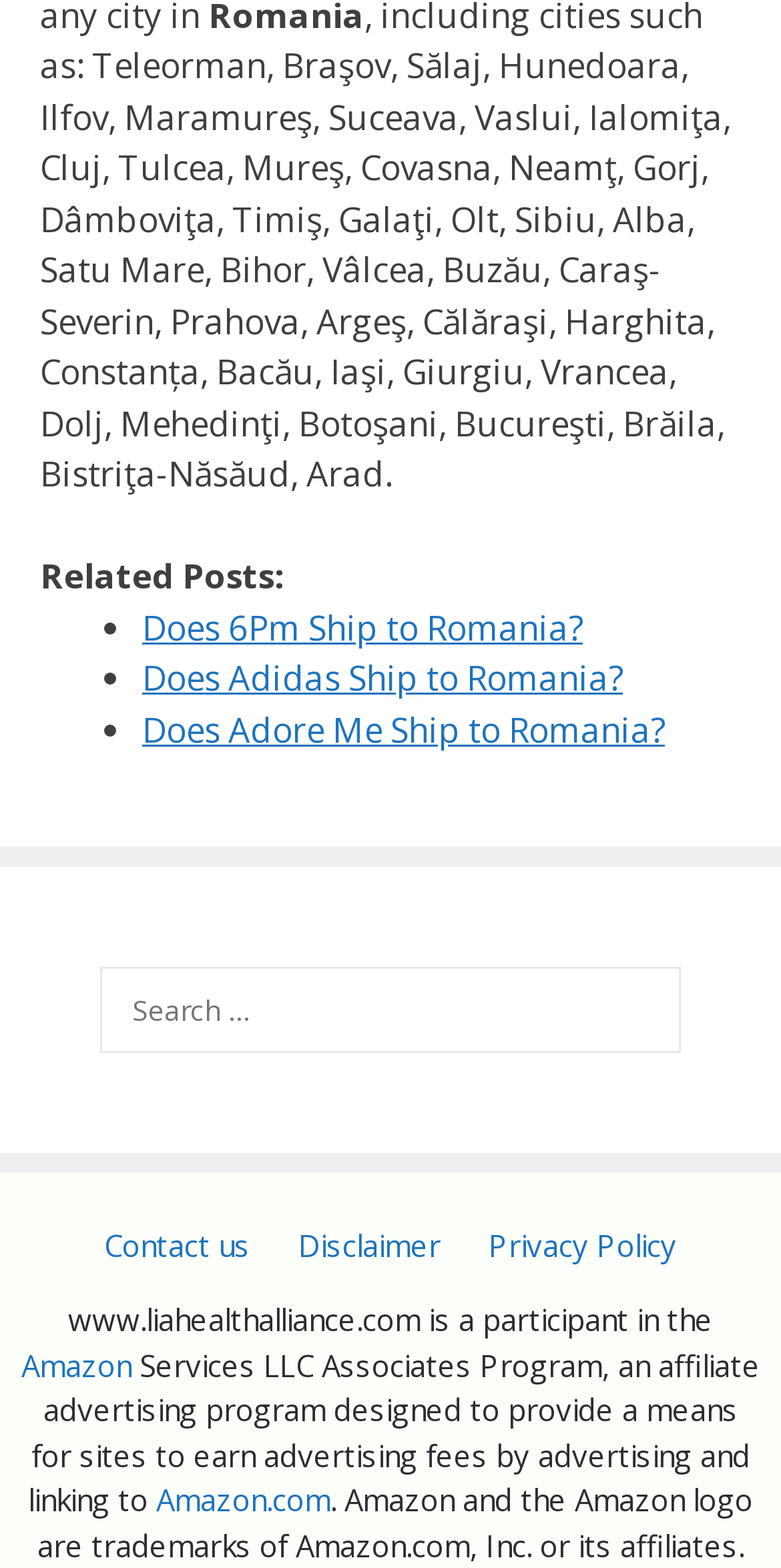Please mark the bounding box coordinates of the area that should be clicked to carry out the instruction: "Search for something".

[0.128, 0.616, 0.872, 0.671]